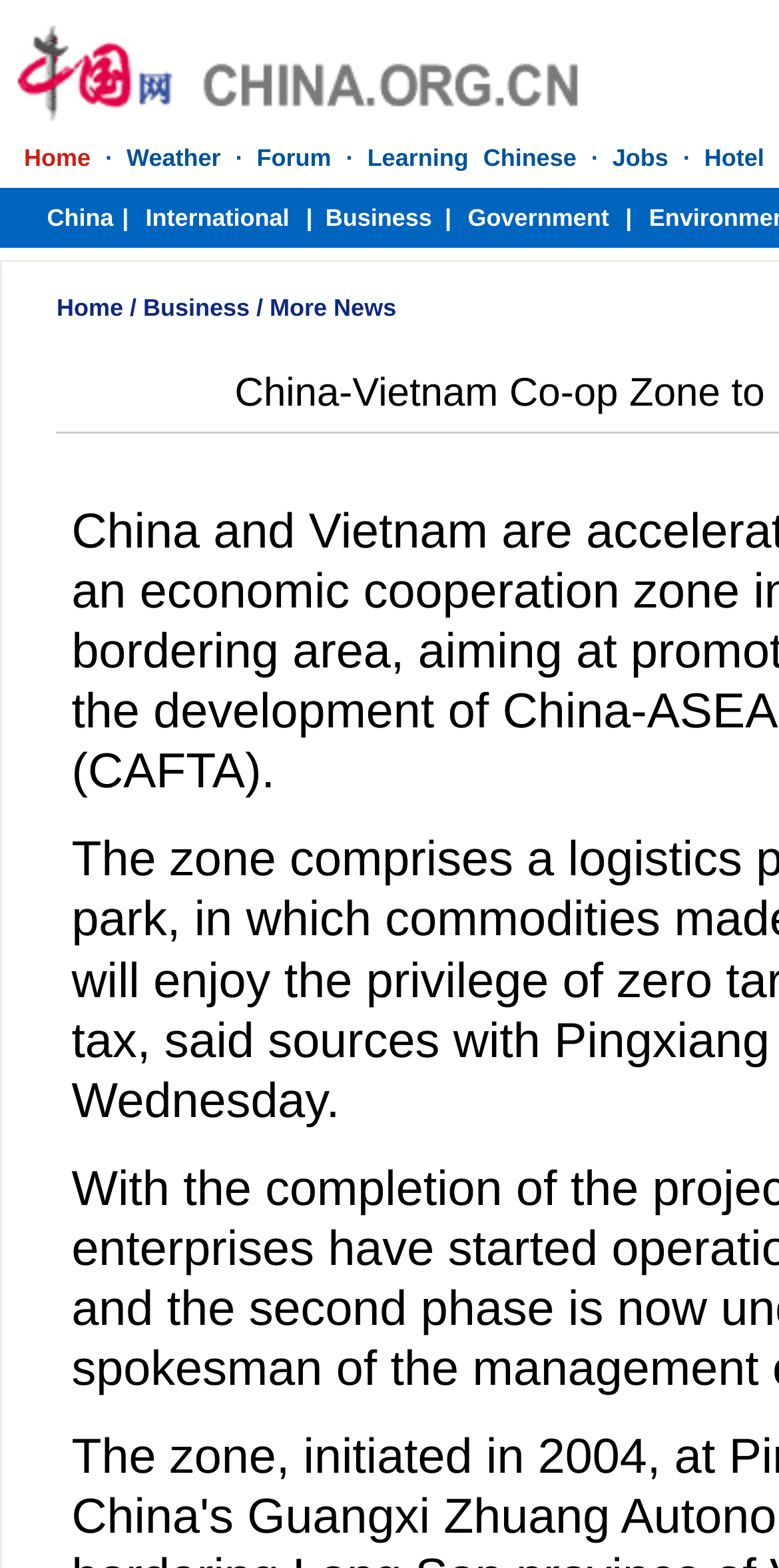Using the description "More News", locate and provide the bounding box of the UI element.

[0.346, 0.187, 0.509, 0.205]